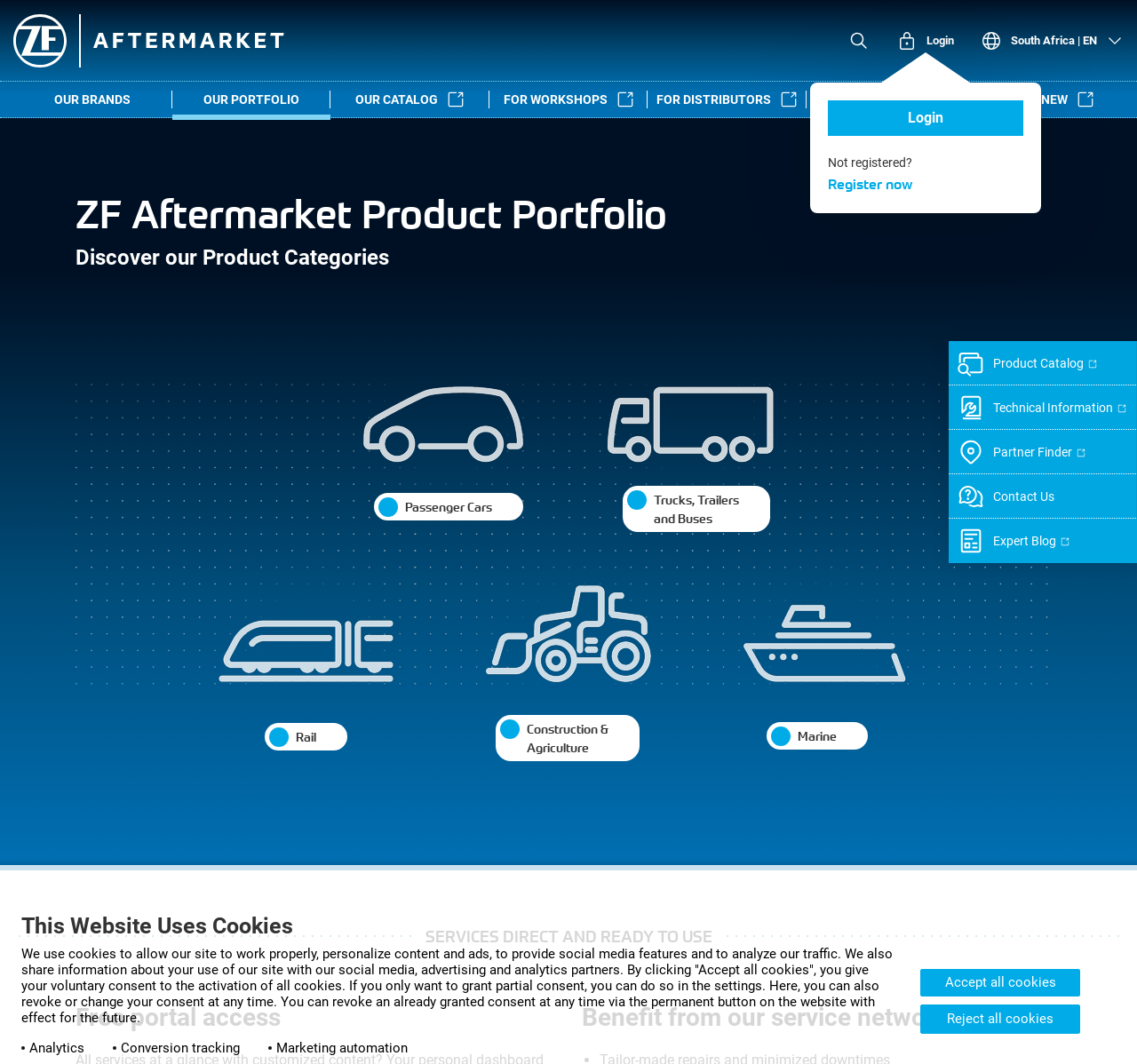Please locate the bounding box coordinates of the region I need to click to follow this instruction: "Login".

[0.728, 0.094, 0.9, 0.127]